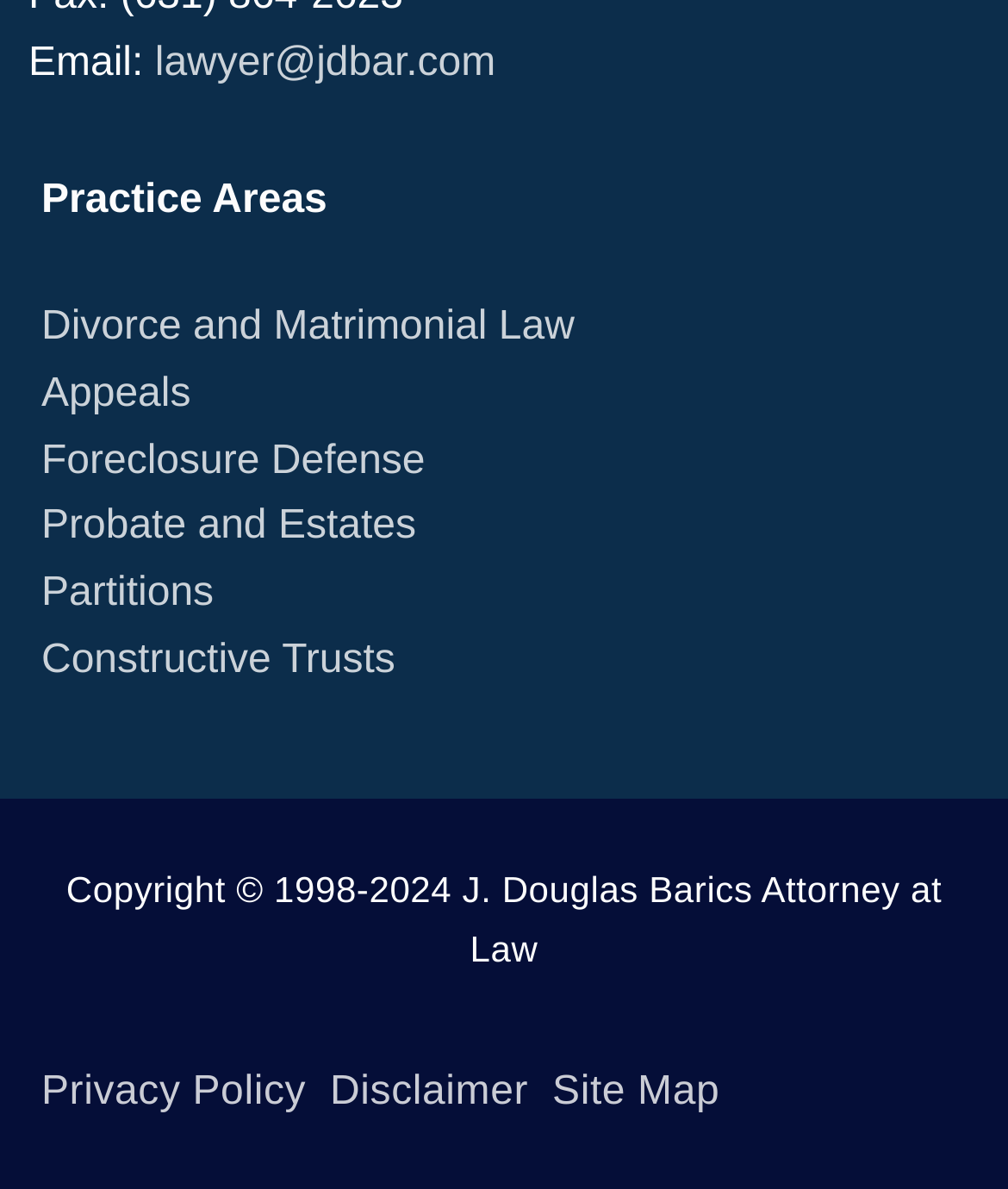Please identify the coordinates of the bounding box that should be clicked to fulfill this instruction: "Explore the Site Map".

[0.548, 0.901, 0.714, 0.938]